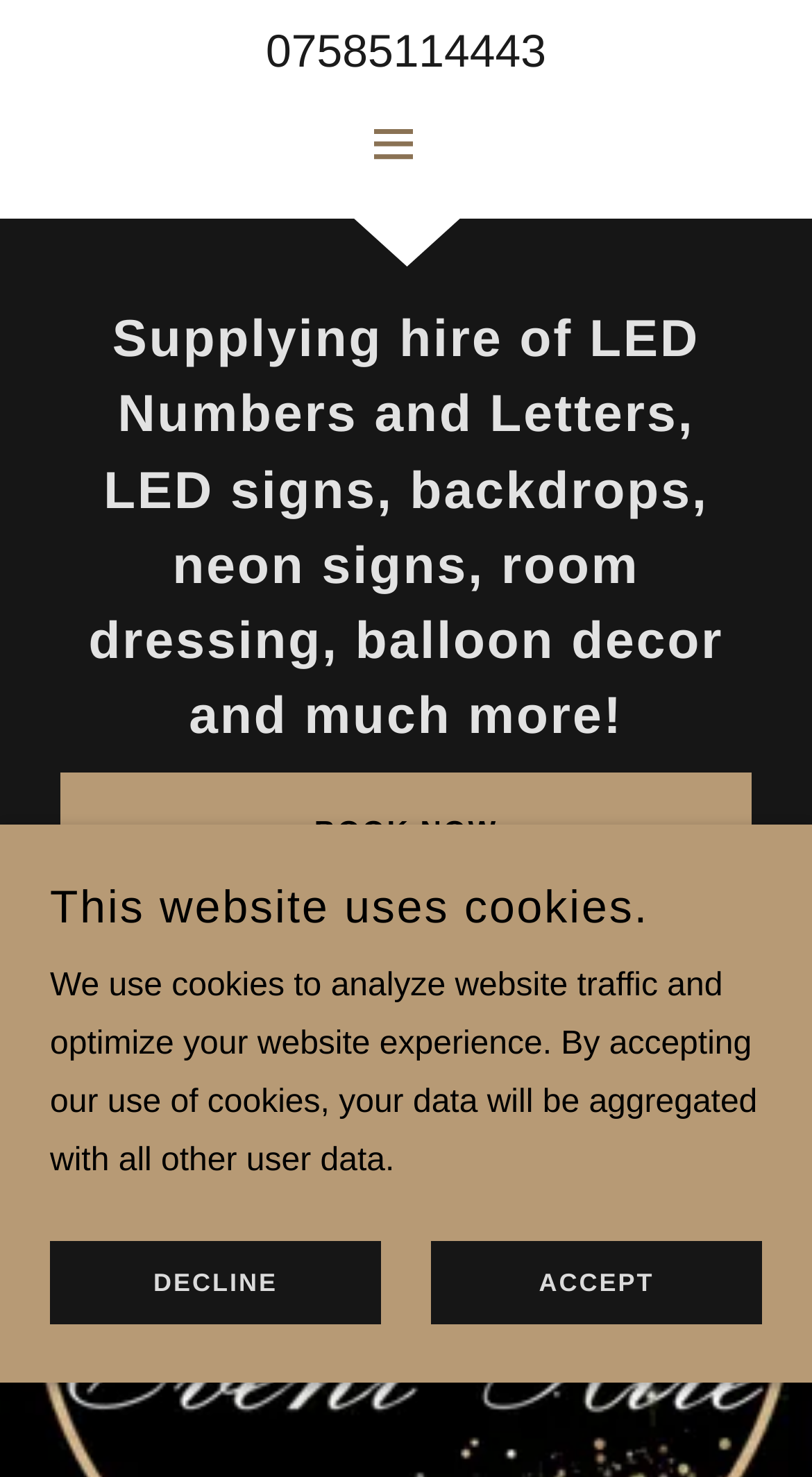What is the phone number to contact for event hire?
From the screenshot, supply a one-word or short-phrase answer.

07585114443